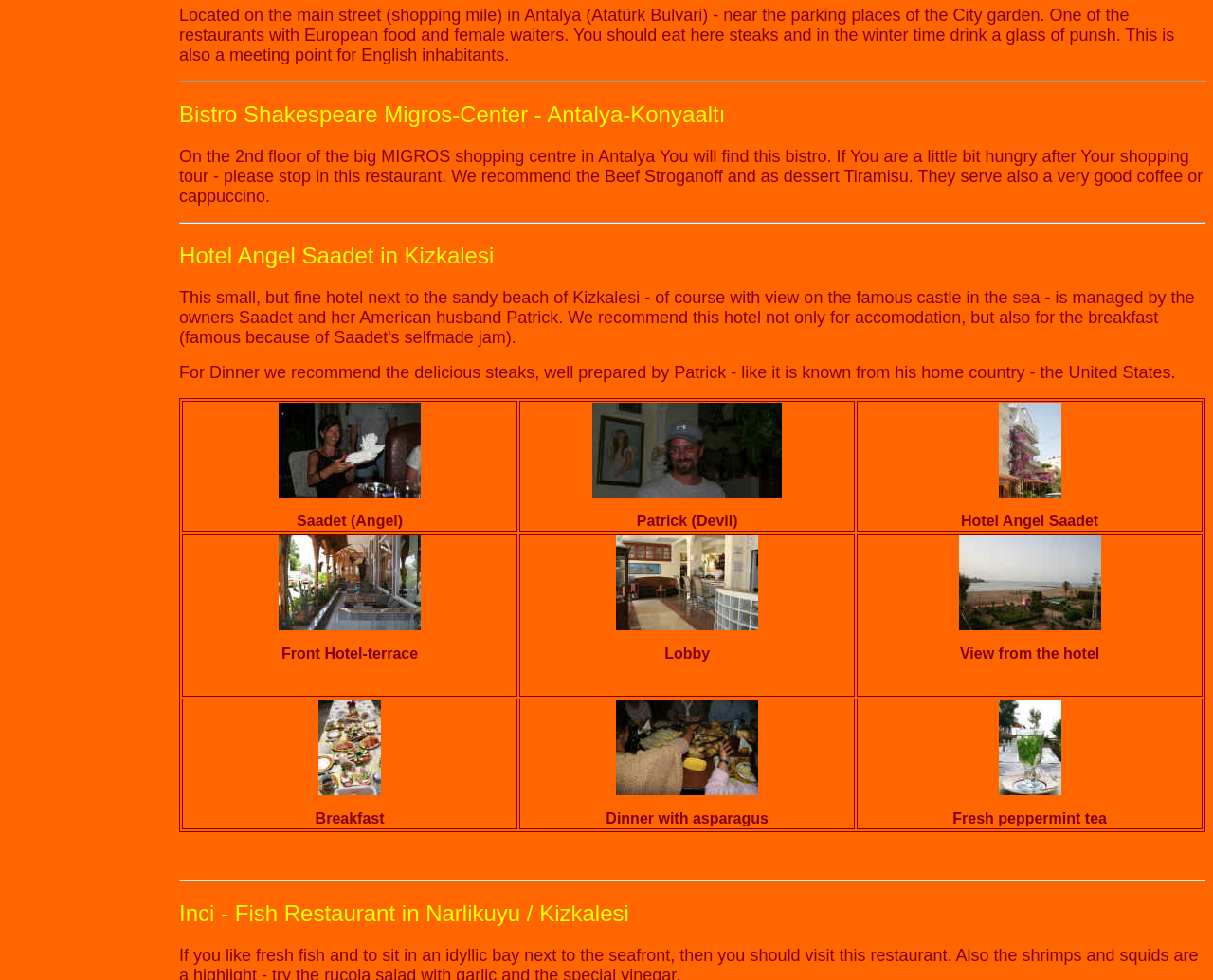Locate the bounding box coordinates of the area where you should click to accomplish the instruction: "Explore Hotel Angel Saadet".

[0.148, 0.247, 0.994, 0.275]